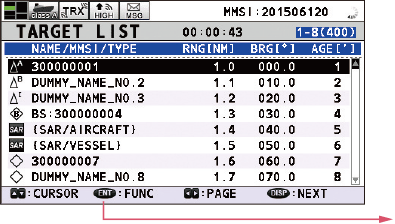Given the content of the image, can you provide a detailed answer to the question?
What is the purpose of the navigation hints?

The navigation hints, such as 'CURSOR', 'ENT', 'FUNC', 'PAGE', and 'NEXT', are displayed at the bottom of the screen to assist users in navigating through the system's functions, making it easier to use the FA-170 AIS device.